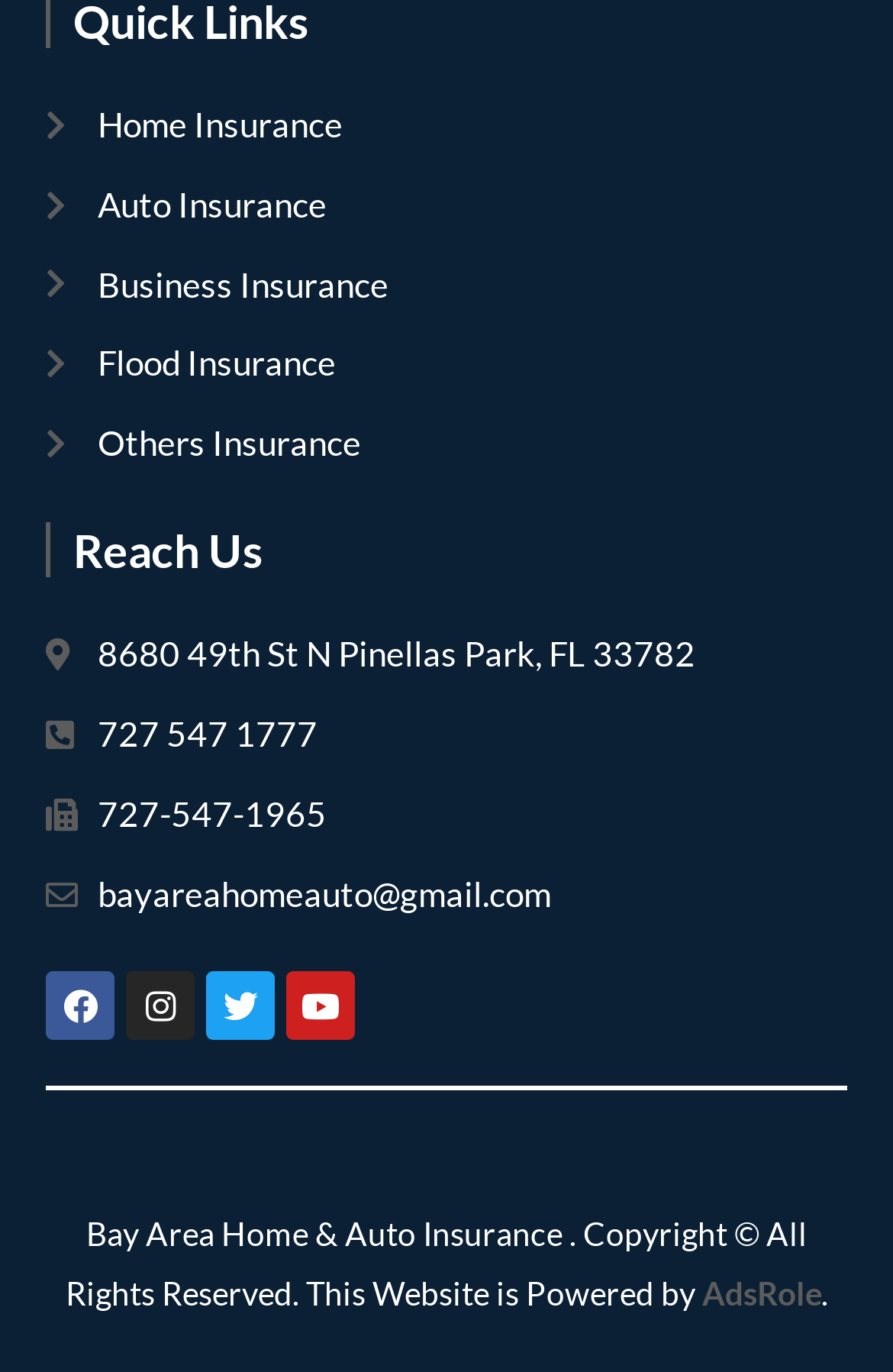Please provide the bounding box coordinates for the element that needs to be clicked to perform the instruction: "Click the logo". The coordinates must consist of four float numbers between 0 and 1, formatted as [left, top, right, bottom].

None